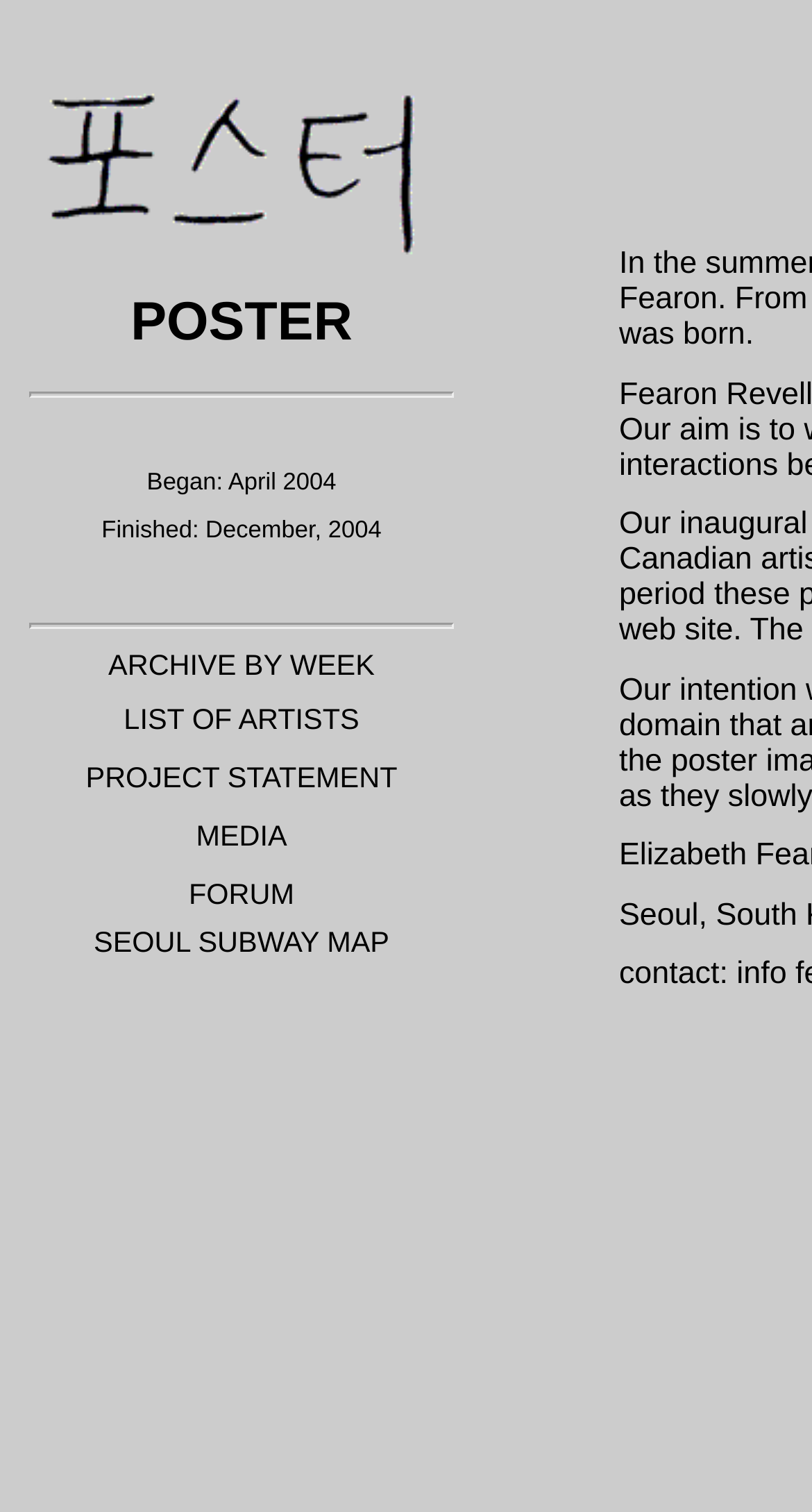Determine the bounding box of the UI element mentioned here: "PROJECT STATEMENT". The coordinates must be in the format [left, top, right, bottom] with values ranging from 0 to 1.

[0.106, 0.503, 0.489, 0.525]